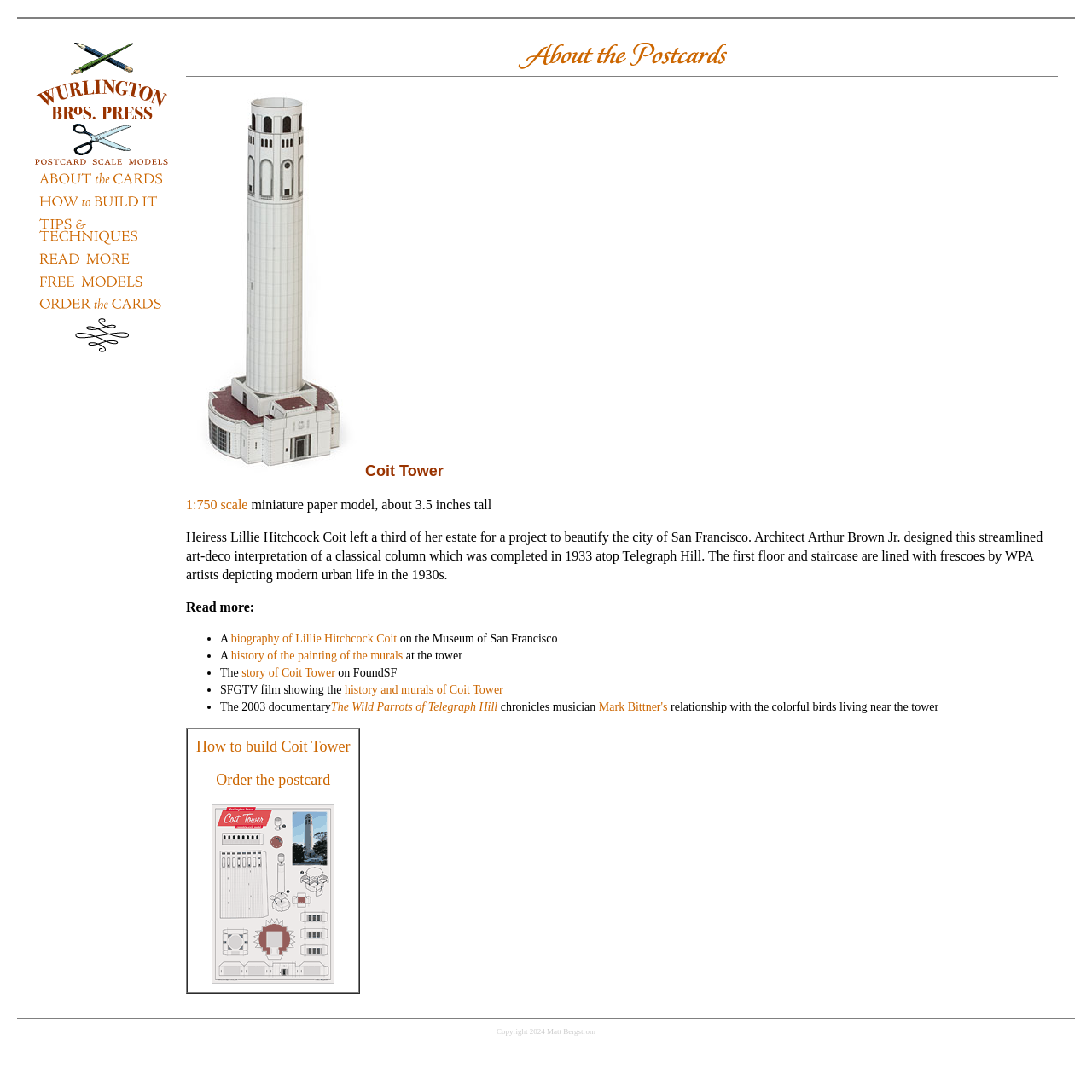Refer to the screenshot and give an in-depth answer to this question: What is the height of the Coit Tower model?

The height of the Coit Tower model is mentioned in the text description as 'about 3.5 inches tall'.